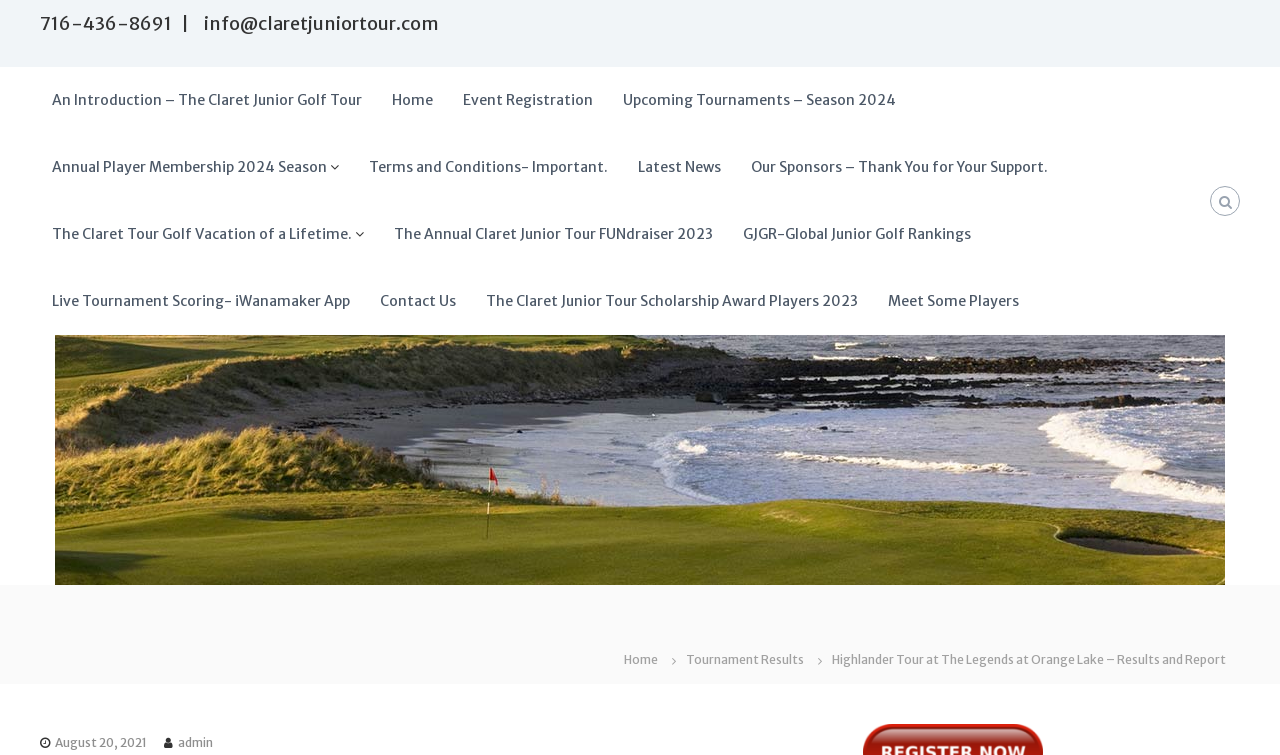What is the date of the tournament?
Refer to the image and provide a one-word or short phrase answer.

August 20, 2021